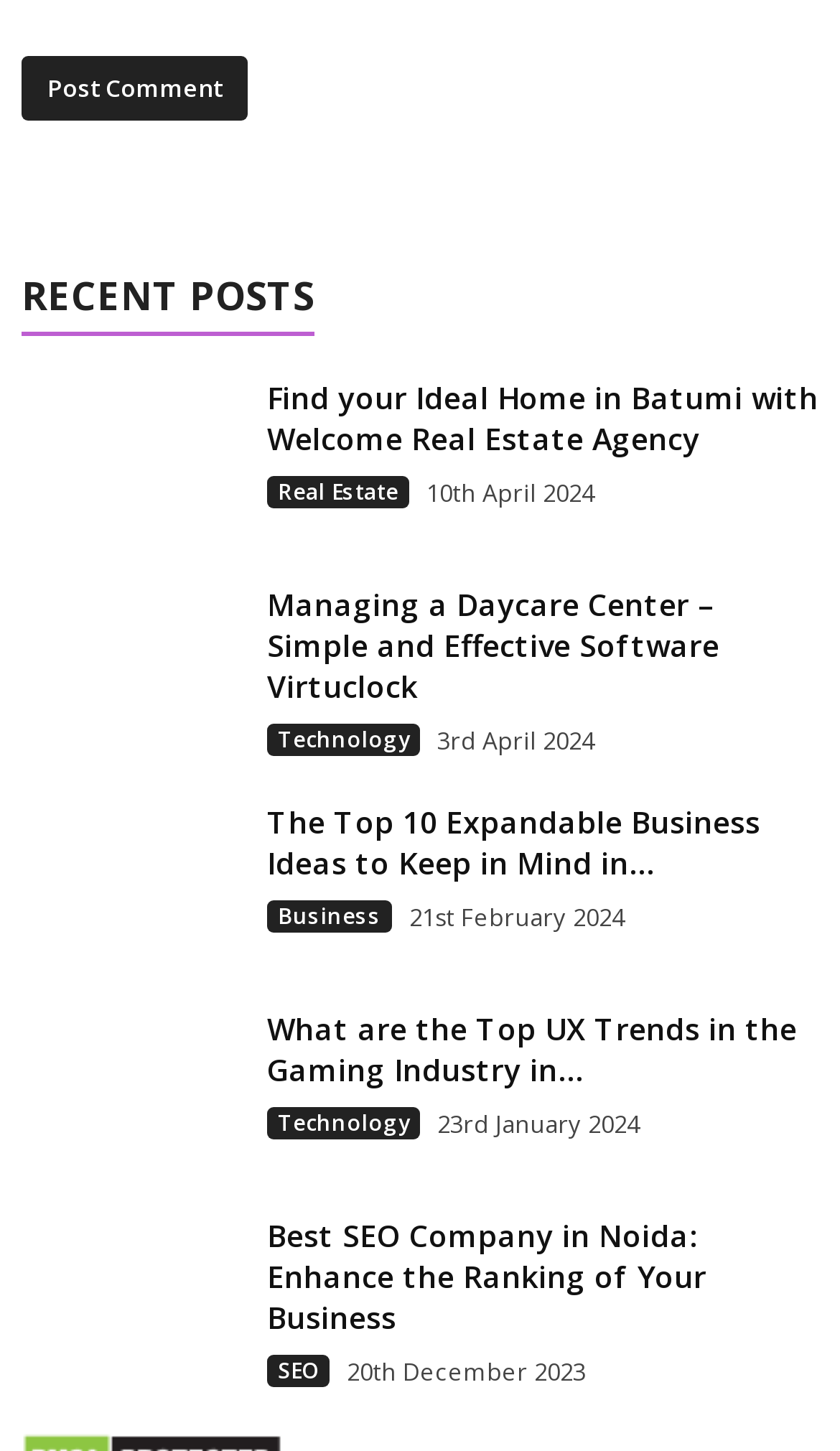Find the bounding box coordinates of the element to click in order to complete this instruction: "Explore recent posts". The bounding box coordinates must be four float numbers between 0 and 1, denoted as [left, top, right, bottom].

[0.026, 0.193, 0.374, 0.234]